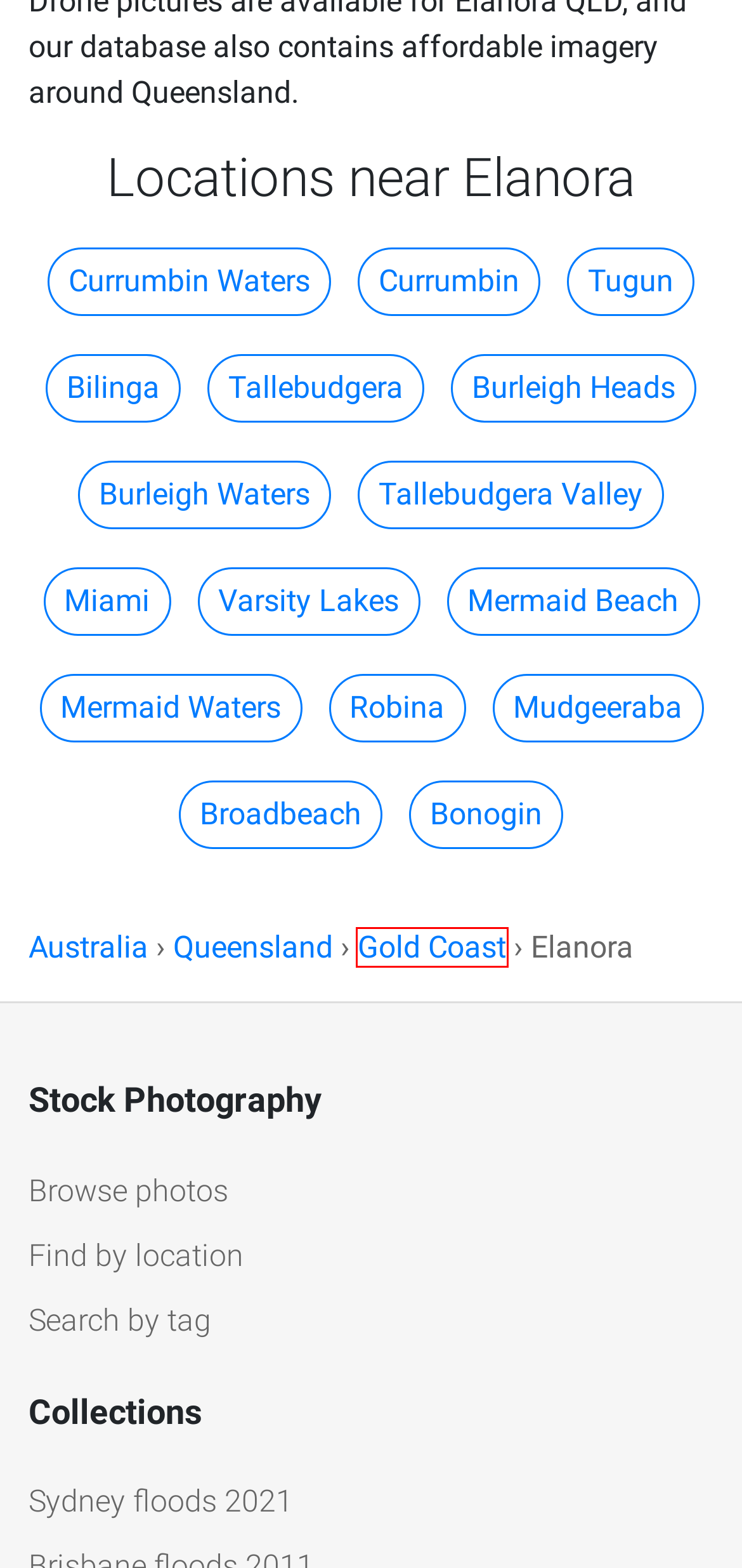After examining the screenshot of a webpage with a red bounding box, choose the most accurate webpage description that corresponds to the new page after clicking the element inside the red box. Here are the candidates:
A. Australia
B. High definition picture of Elanora, 4221.
C. UAV image of Gold Coast taken on the August 24th, 2020 08:11.
D. Find photos by tags
E. Latest Aerial Images of Sydney, NSW Floods 2021
F. Queensland
G. Aerial pics of Gold Coast, QLD
H. Elanora 4221

G